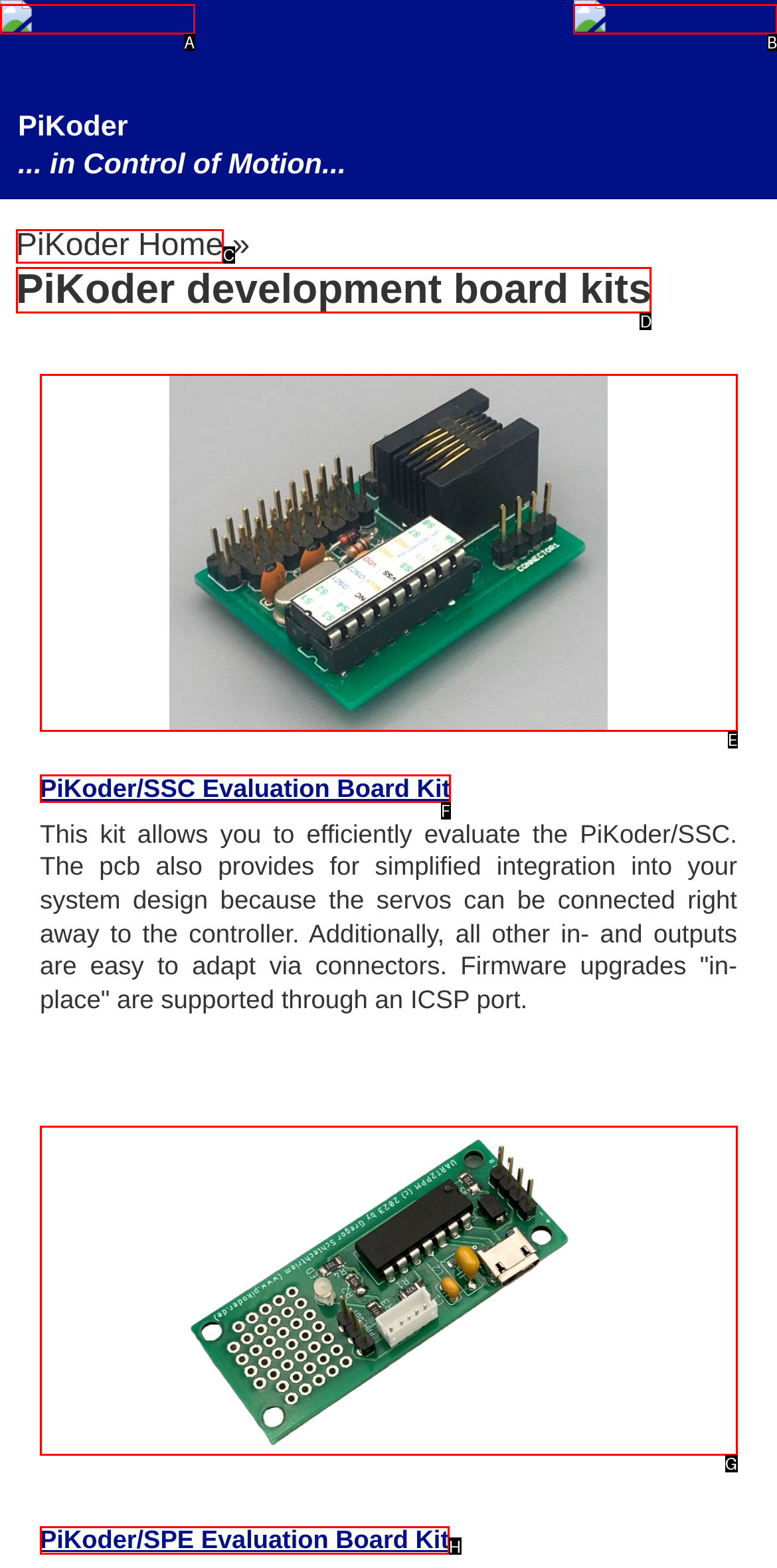From the options shown, which one fits the description: #waldorflernt? Respond with the appropriate letter.

None